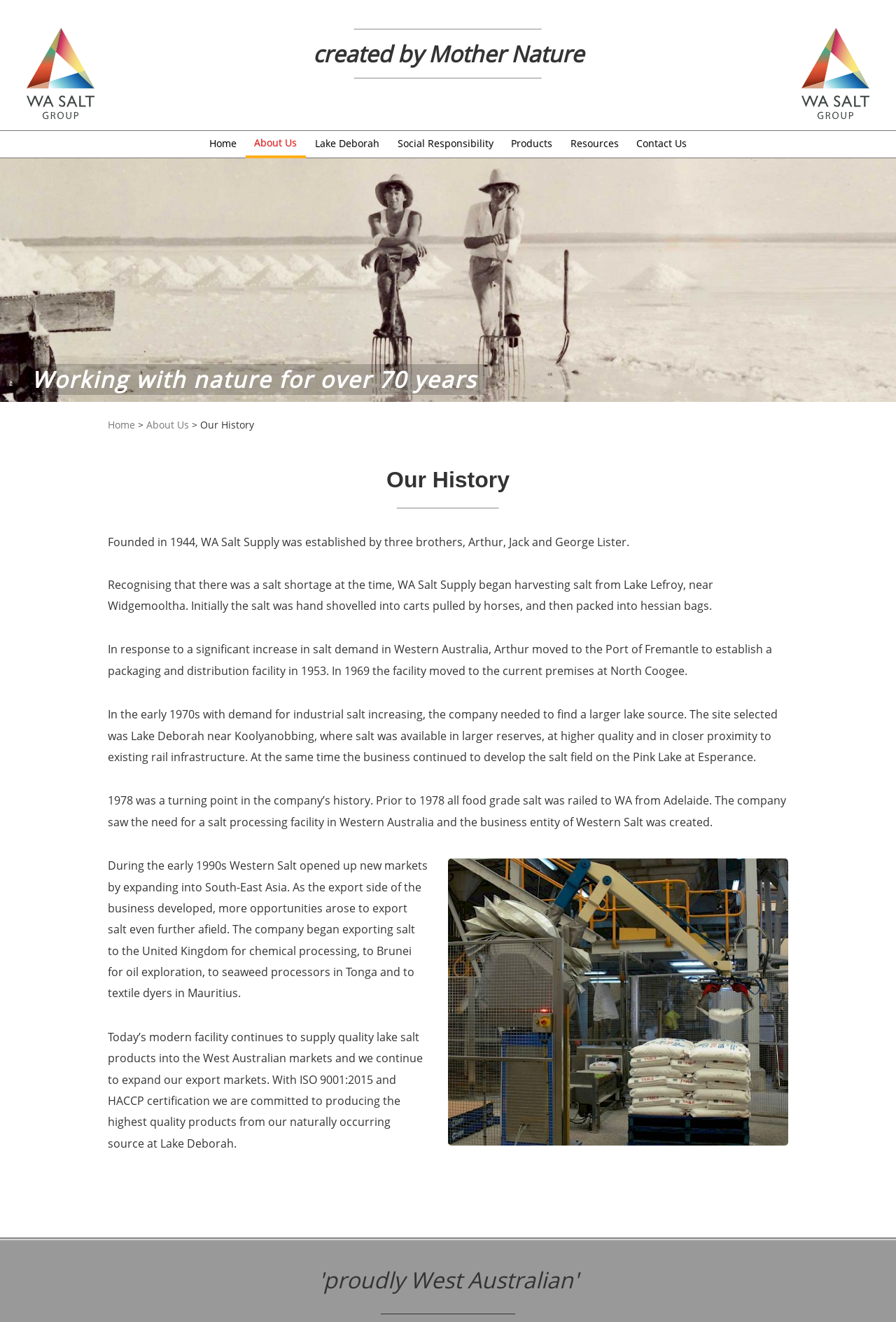Please give a concise answer to this question using a single word or phrase: 
What is the name of the lake where salt was initially harvested?

Lake Lefroy